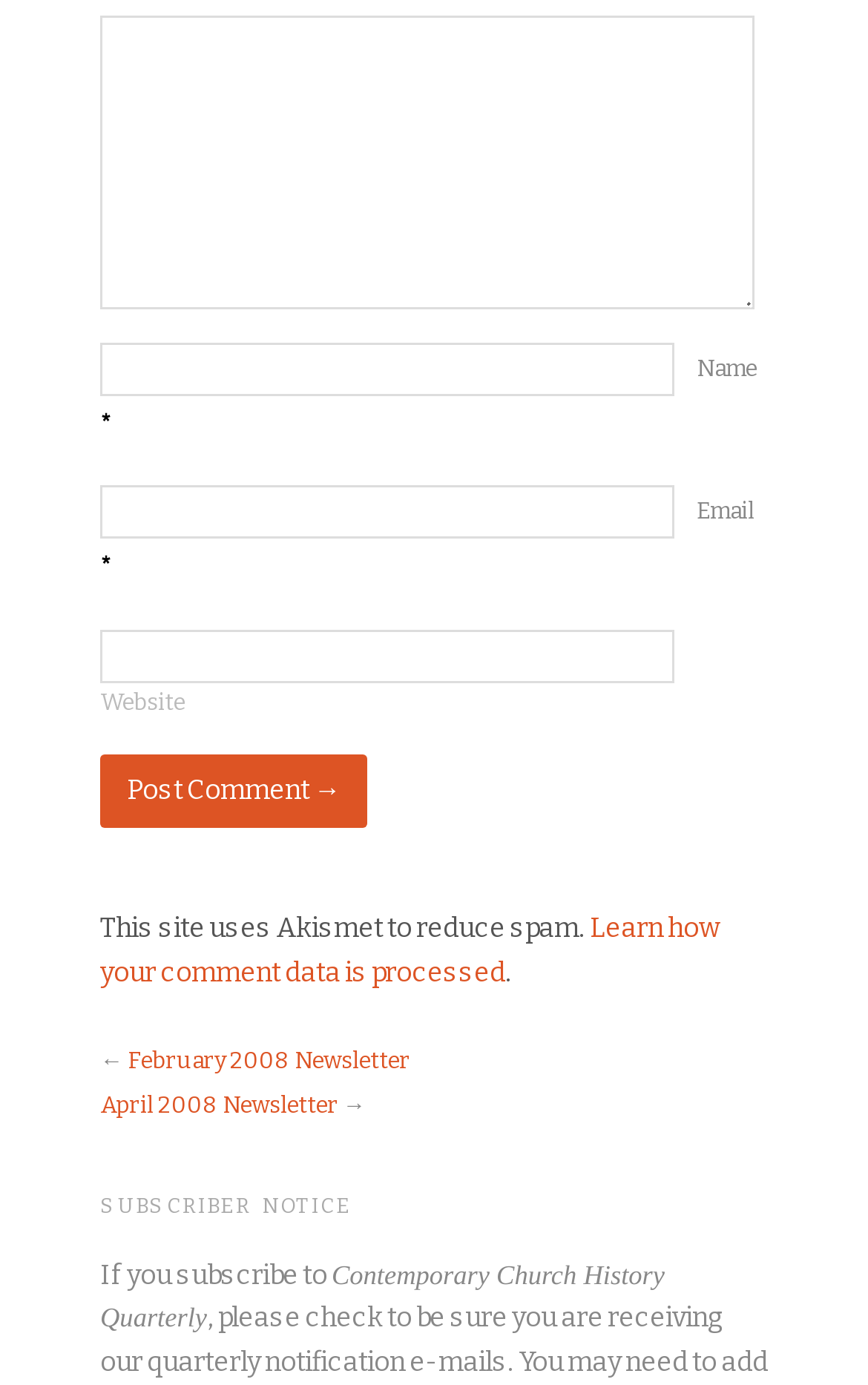What is the warning about?
Carefully examine the image and provide a detailed answer to the question.

The static text 'This site uses Akismet to reduce spam' indicates that the warning is about the site's efforts to prevent spam comments or messages.